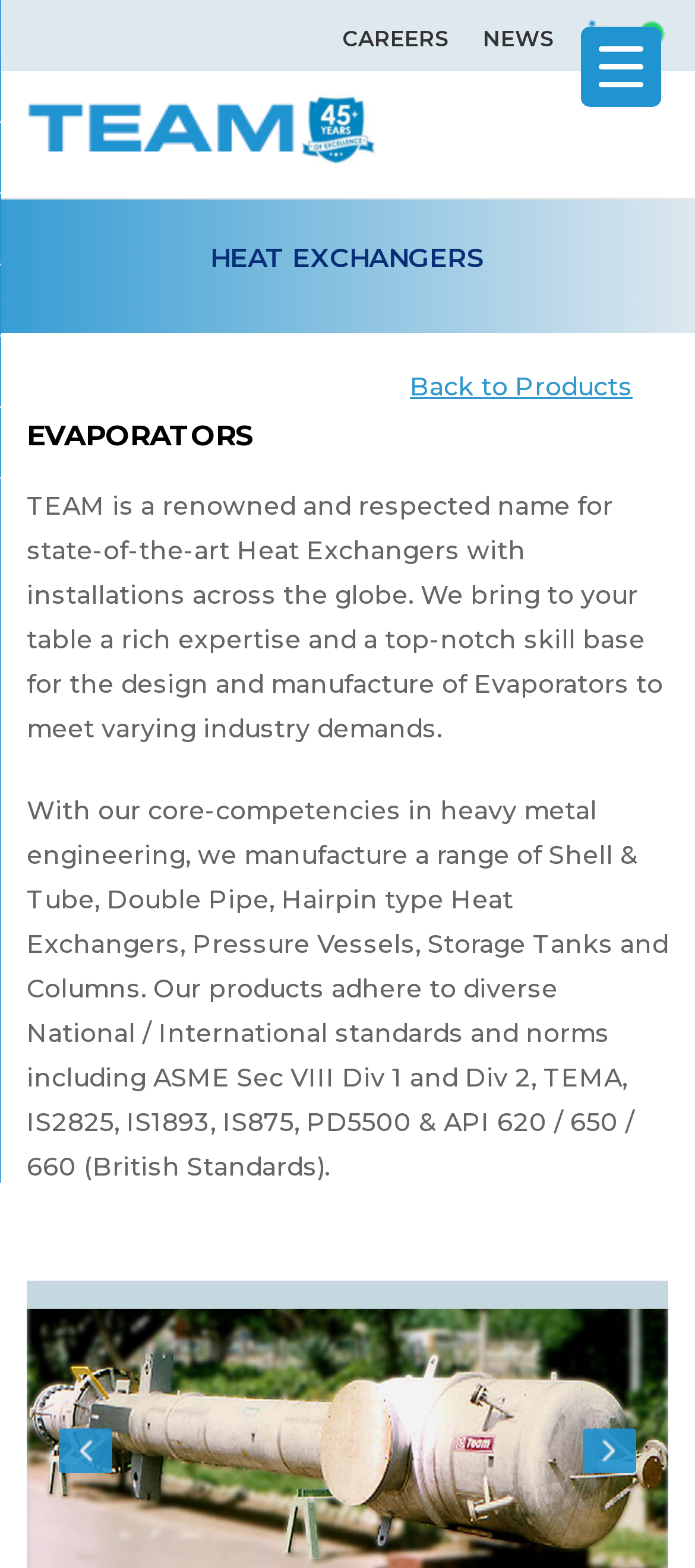What is the purpose of the 'Previous' and 'Next' buttons?
Provide a short answer using one word or a brief phrase based on the image.

Navigation